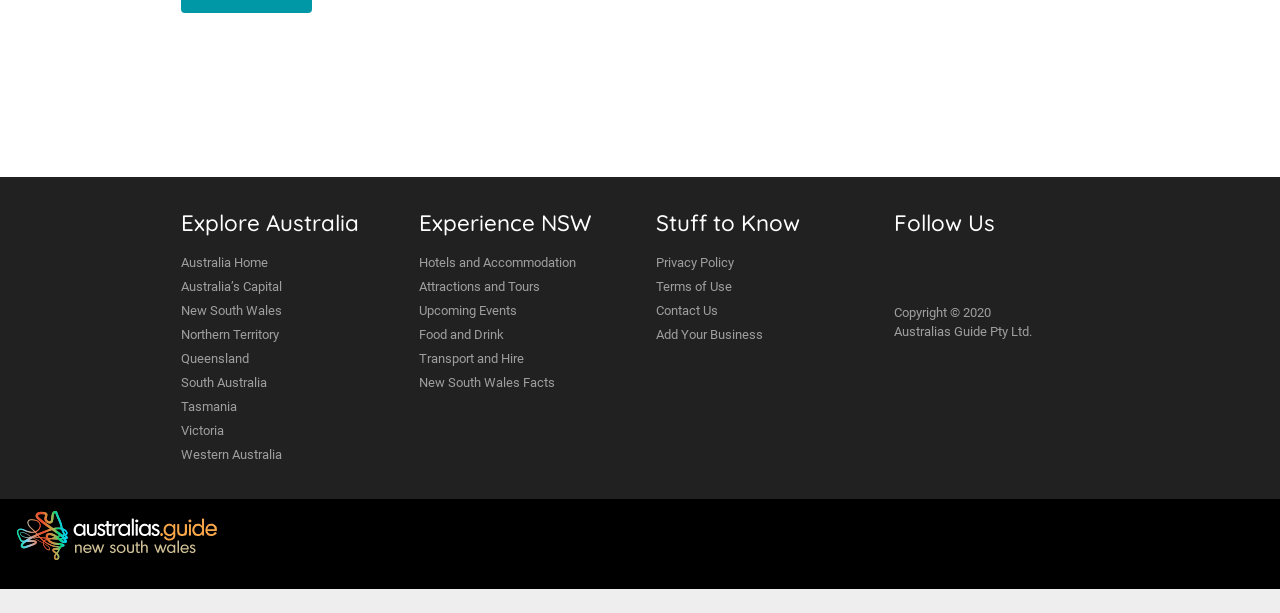Highlight the bounding box of the UI element that corresponds to this description: "Victoria".

[0.141, 0.683, 0.302, 0.722]